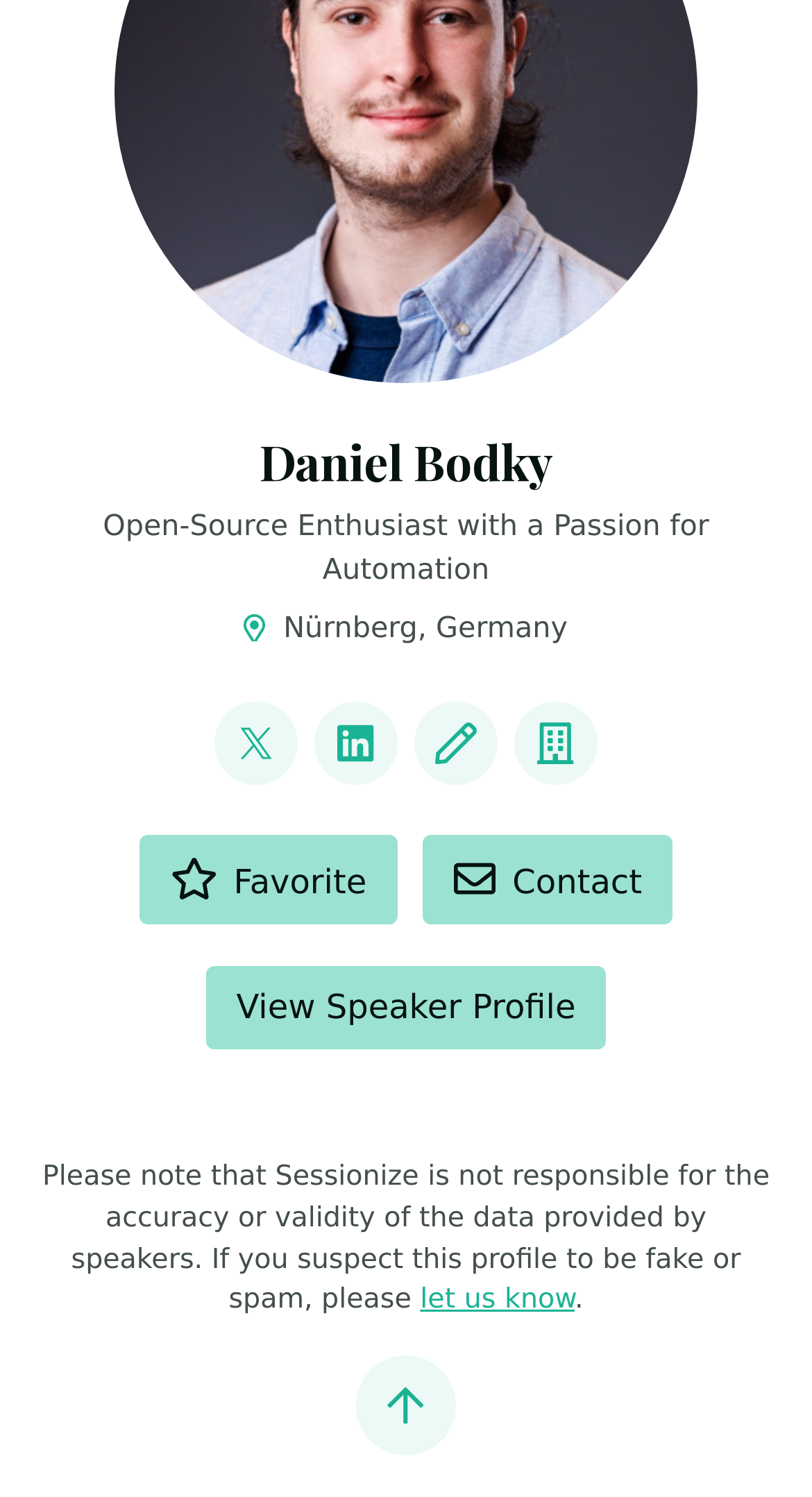Please identify the bounding box coordinates of the element I should click to complete this instruction: 'Contact'. The coordinates should be given as four float numbers between 0 and 1, like this: [left, top, right, bottom].

[0.521, 0.558, 0.829, 0.618]